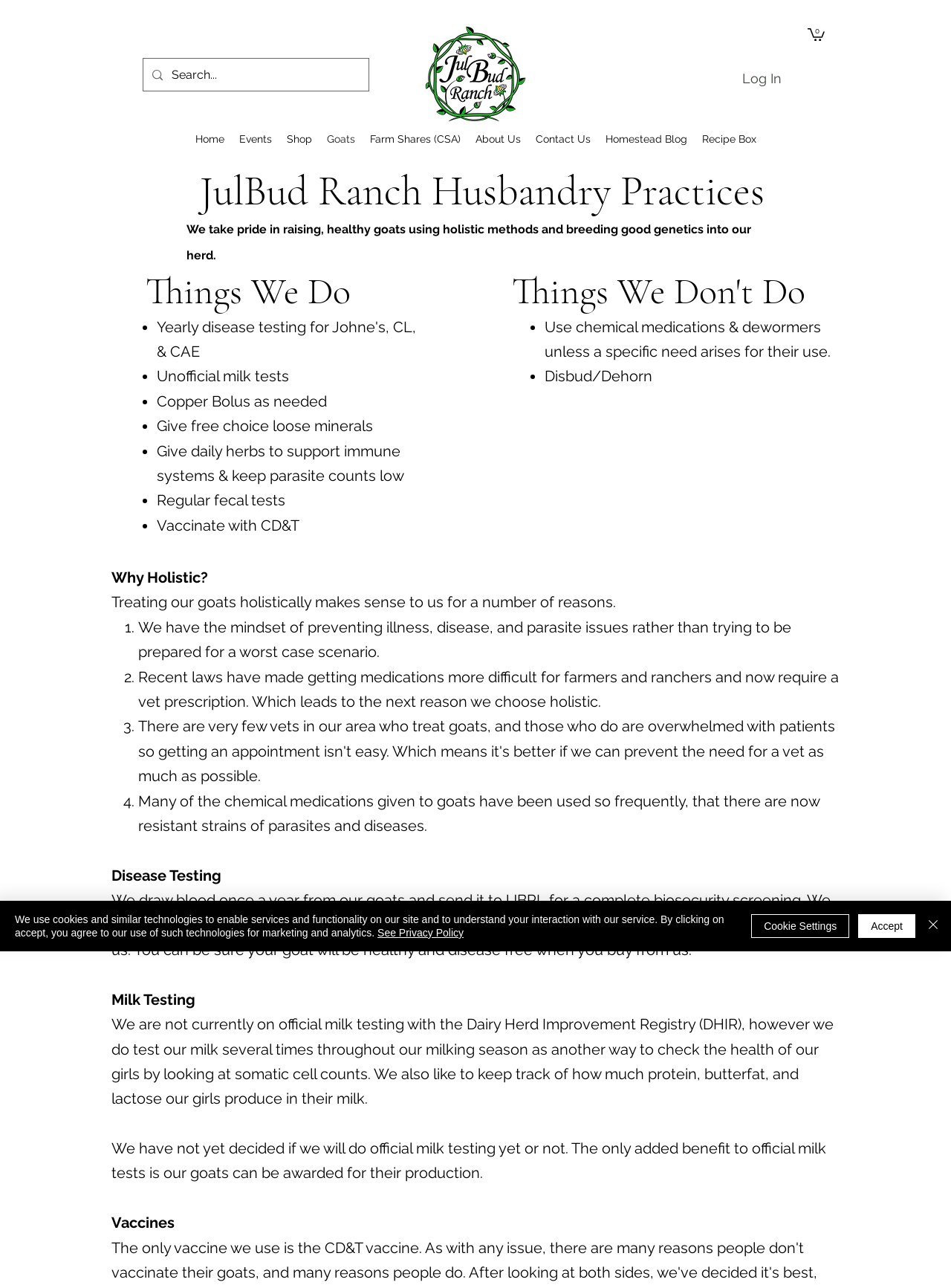Determine the bounding box coordinates for the area you should click to complete the following instruction: "Learn about Husbandry Practices".

[0.132, 0.129, 0.882, 0.168]